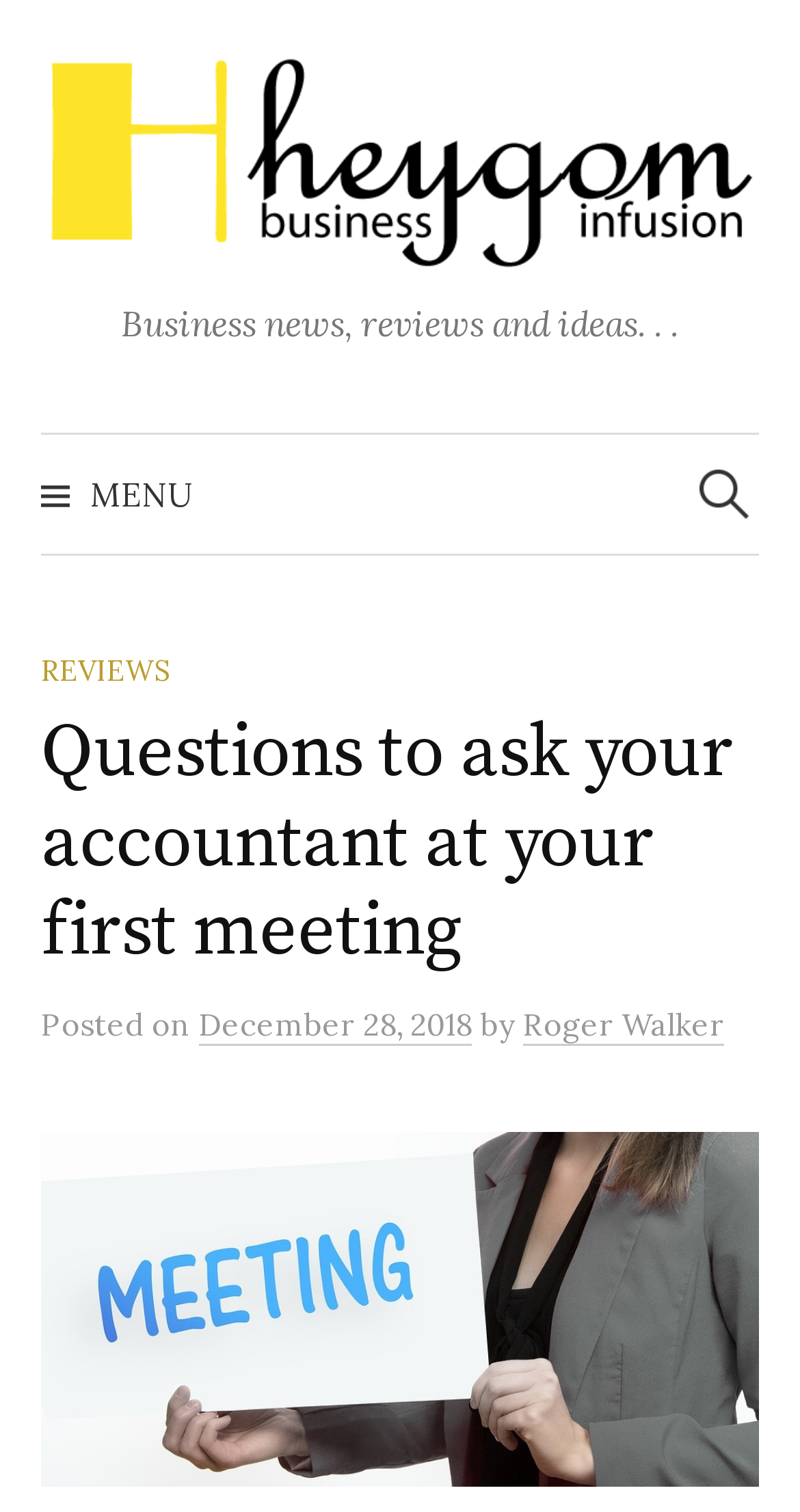Look at the image and write a detailed answer to the question: 
What is the name of the website?

I determined the name of the website by looking at the top-left corner of the webpage, where I found a link with the text 'Business Infusion'.